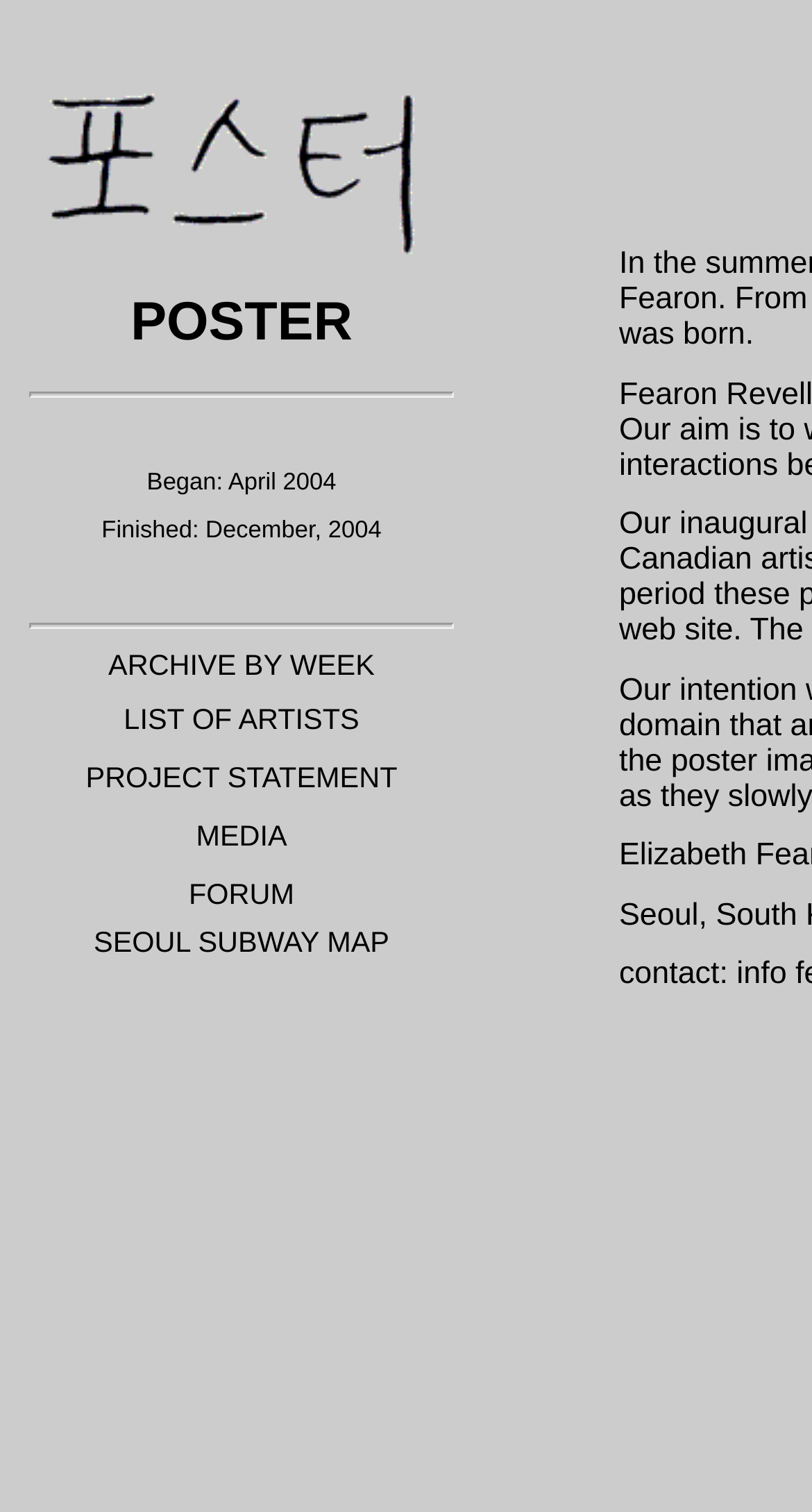How many links are available on this webpage?
Using the image, respond with a single word or phrase.

5